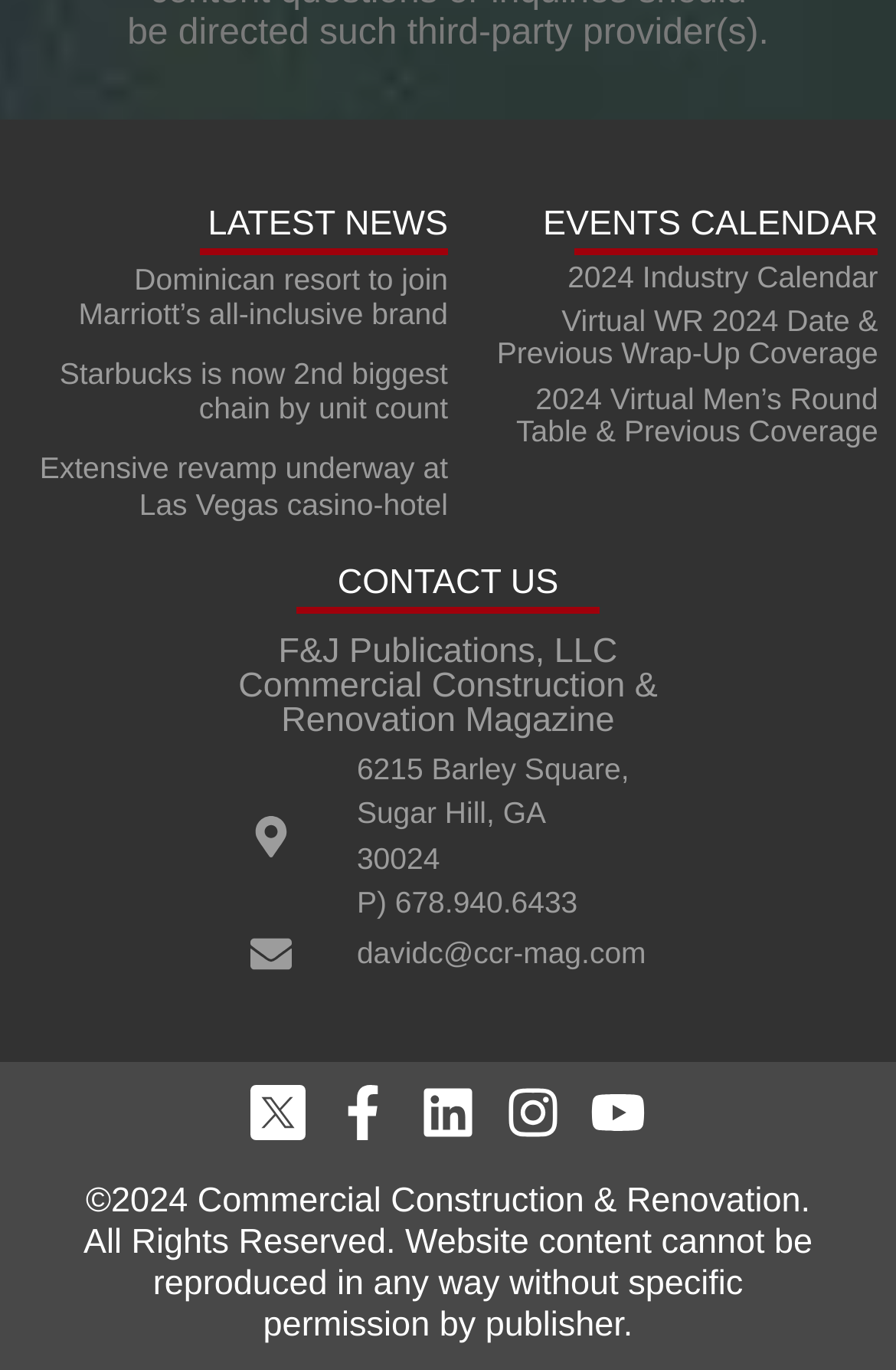Can you determine the bounding box coordinates of the area that needs to be clicked to fulfill the following instruction: "Check events calendar"?

[0.606, 0.15, 0.98, 0.176]